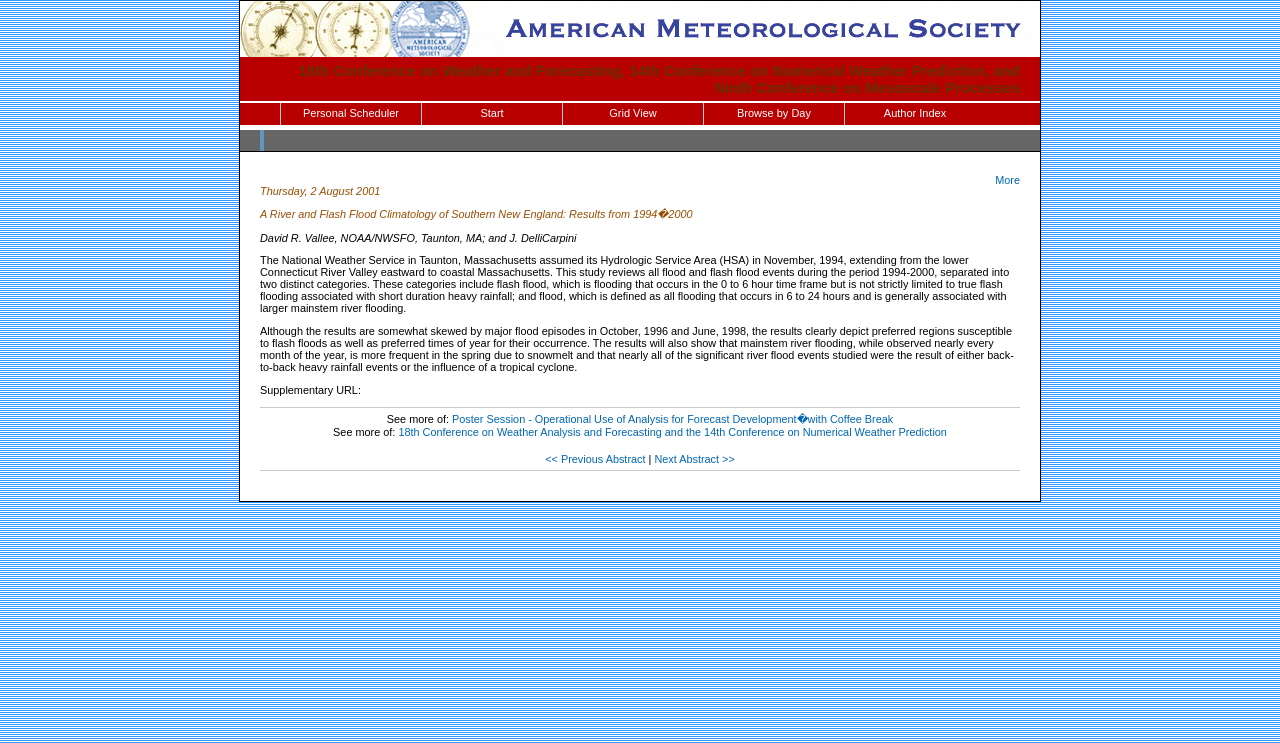Please specify the bounding box coordinates of the element that should be clicked to execute the given instruction: 'View the next abstract'. Ensure the coordinates are four float numbers between 0 and 1, expressed as [left, top, right, bottom].

[0.511, 0.609, 0.574, 0.625]